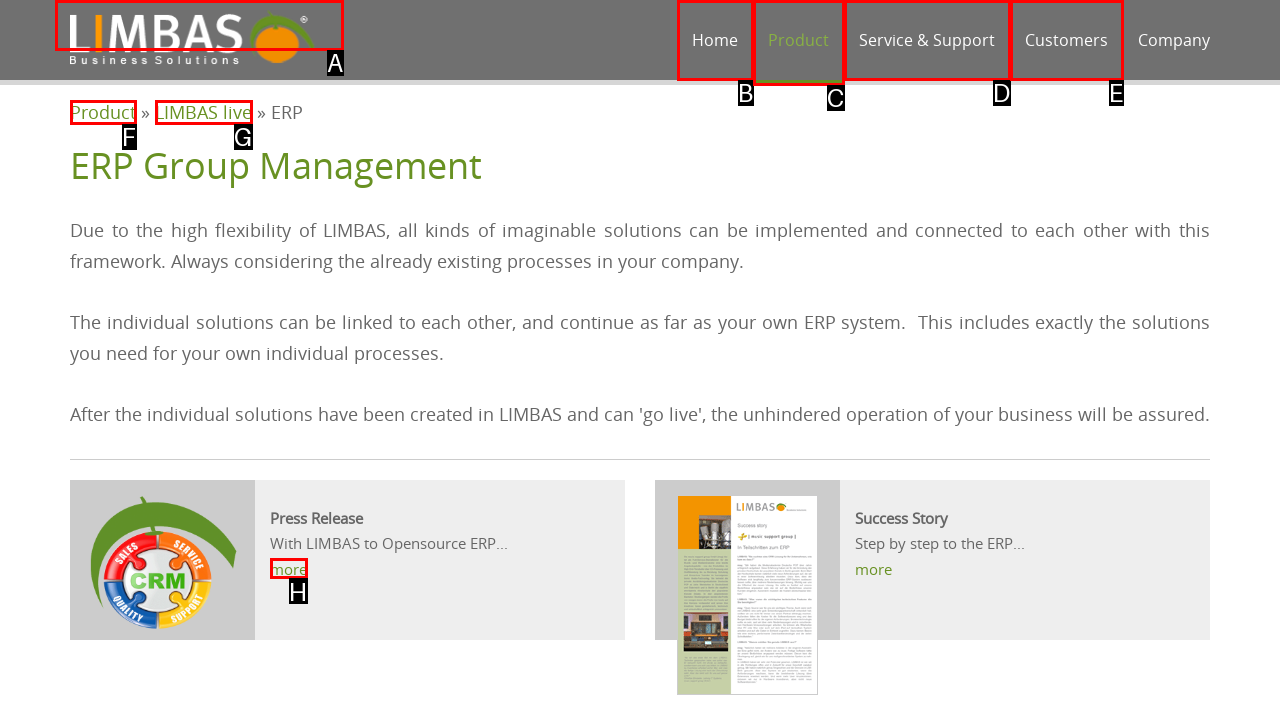Find the option that aligns with: Service & Support
Provide the letter of the corresponding option.

D